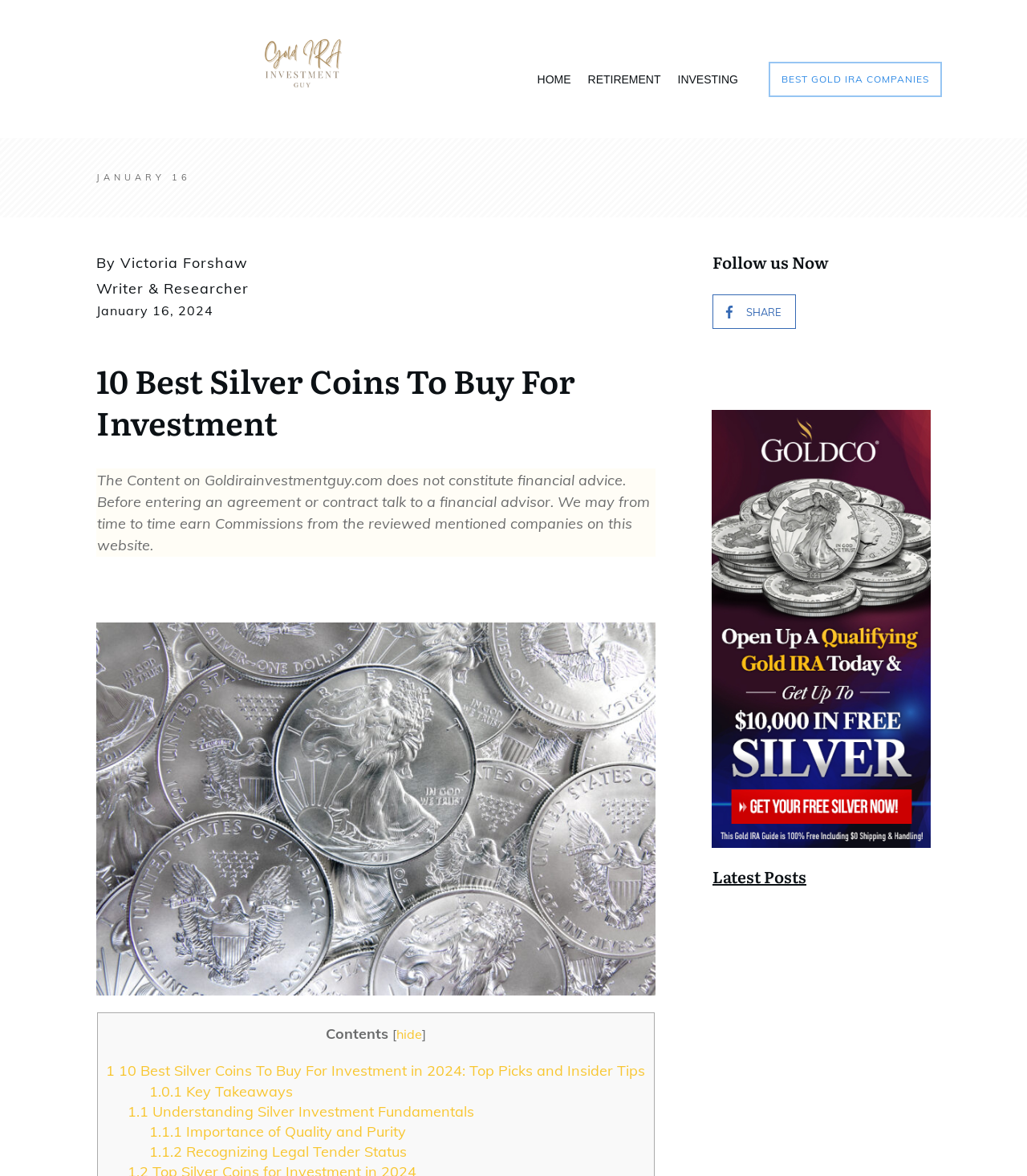Identify the bounding box coordinates of the region that should be clicked to execute the following instruction: "Click on 'Custom Web Design / UXD'".

None